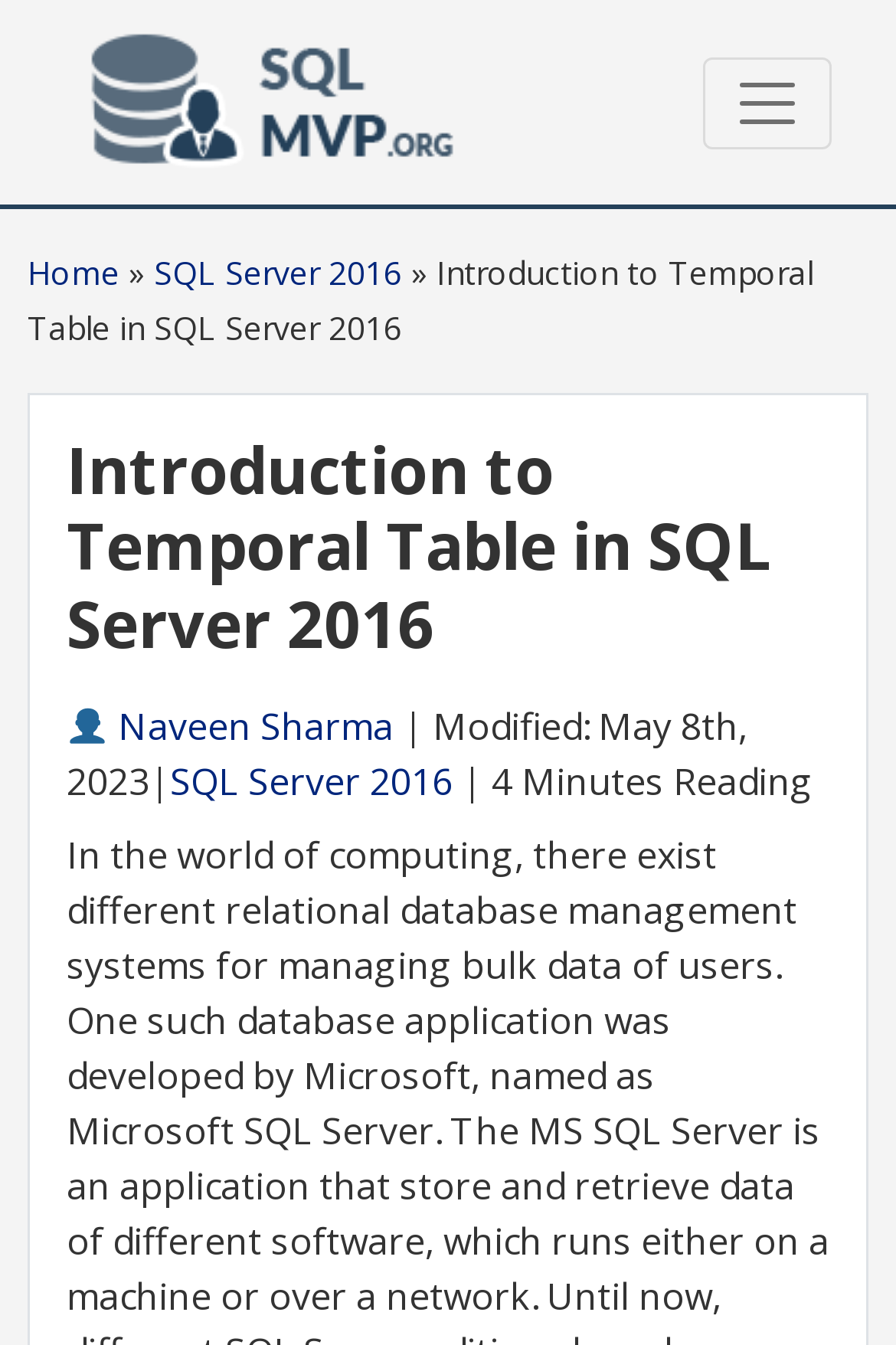When was the article last modified?
Please describe in detail the information shown in the image to answer the question.

The modification date of the article is mentioned below the heading 'Introduction to Temporal Table in SQL Server 2016', with a static text element containing the text 'Modified: May 8th, 2023'.